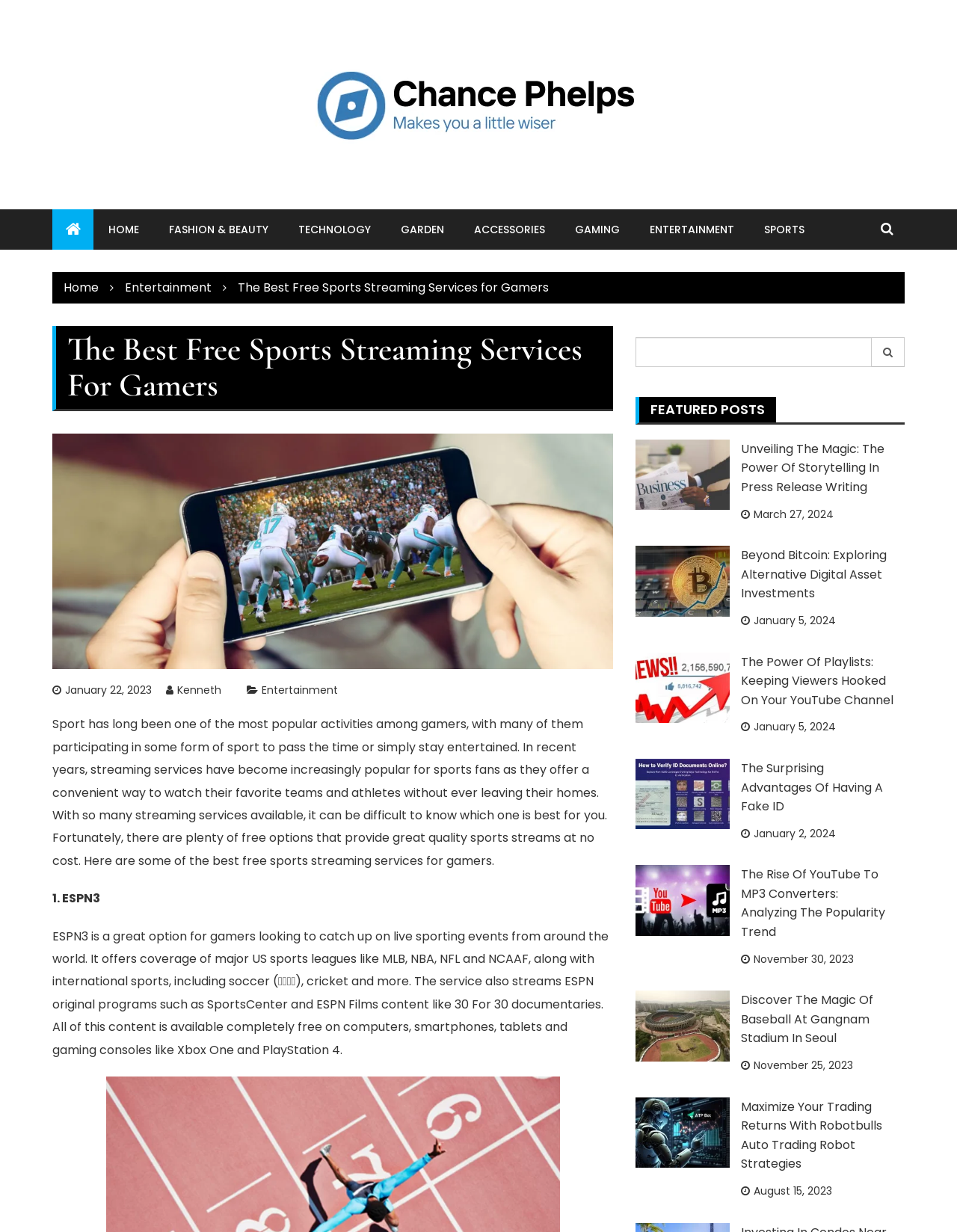How many categories are in the top navigation menu? Analyze the screenshot and reply with just one word or a short phrase.

8